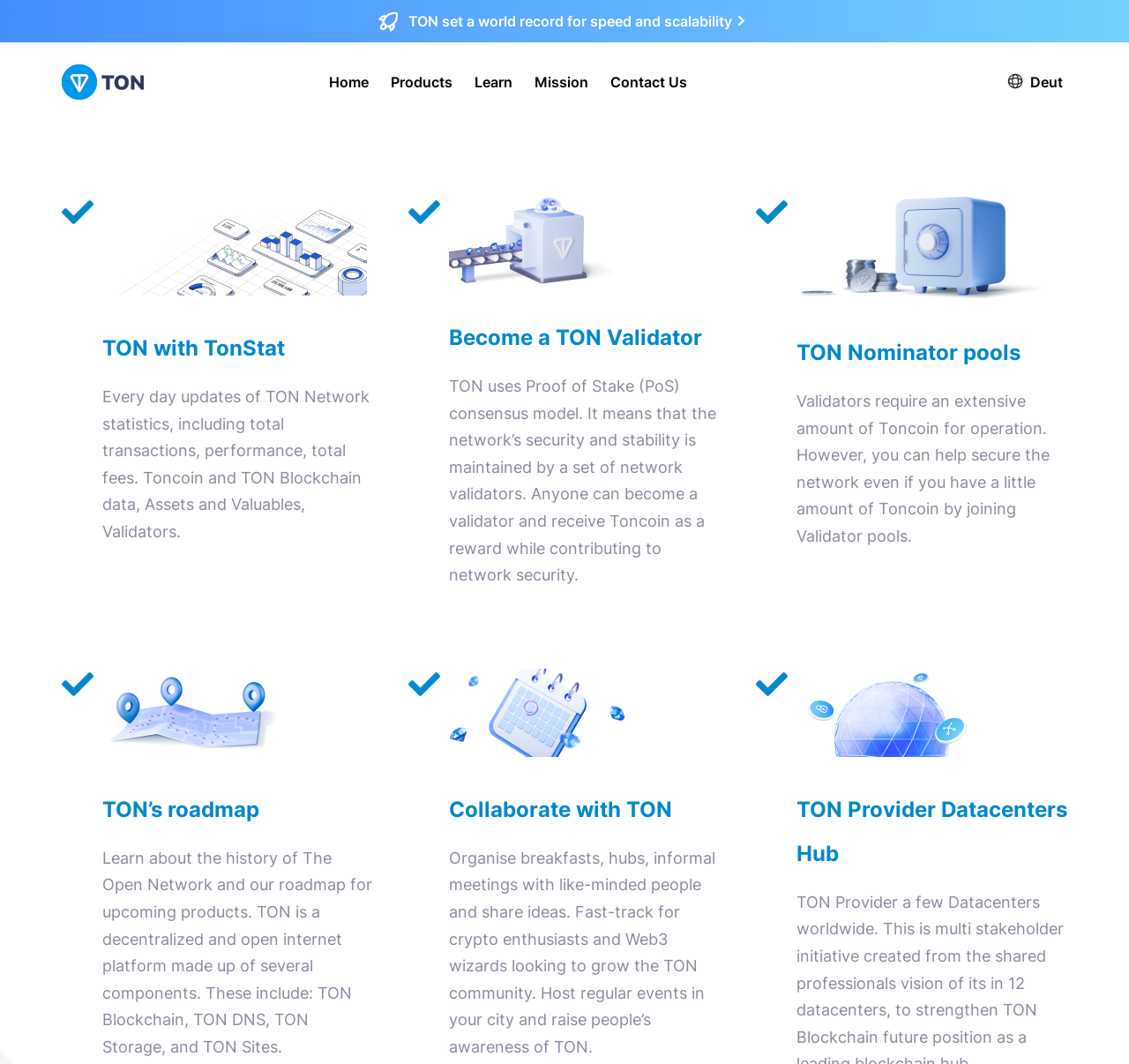Please determine the bounding box coordinates of the element's region to click in order to carry out the following instruction: "Read about TON with TonStat". The coordinates should be four float numbers between 0 and 1, i.e., [left, top, right, bottom].

[0.091, 0.307, 0.252, 0.348]